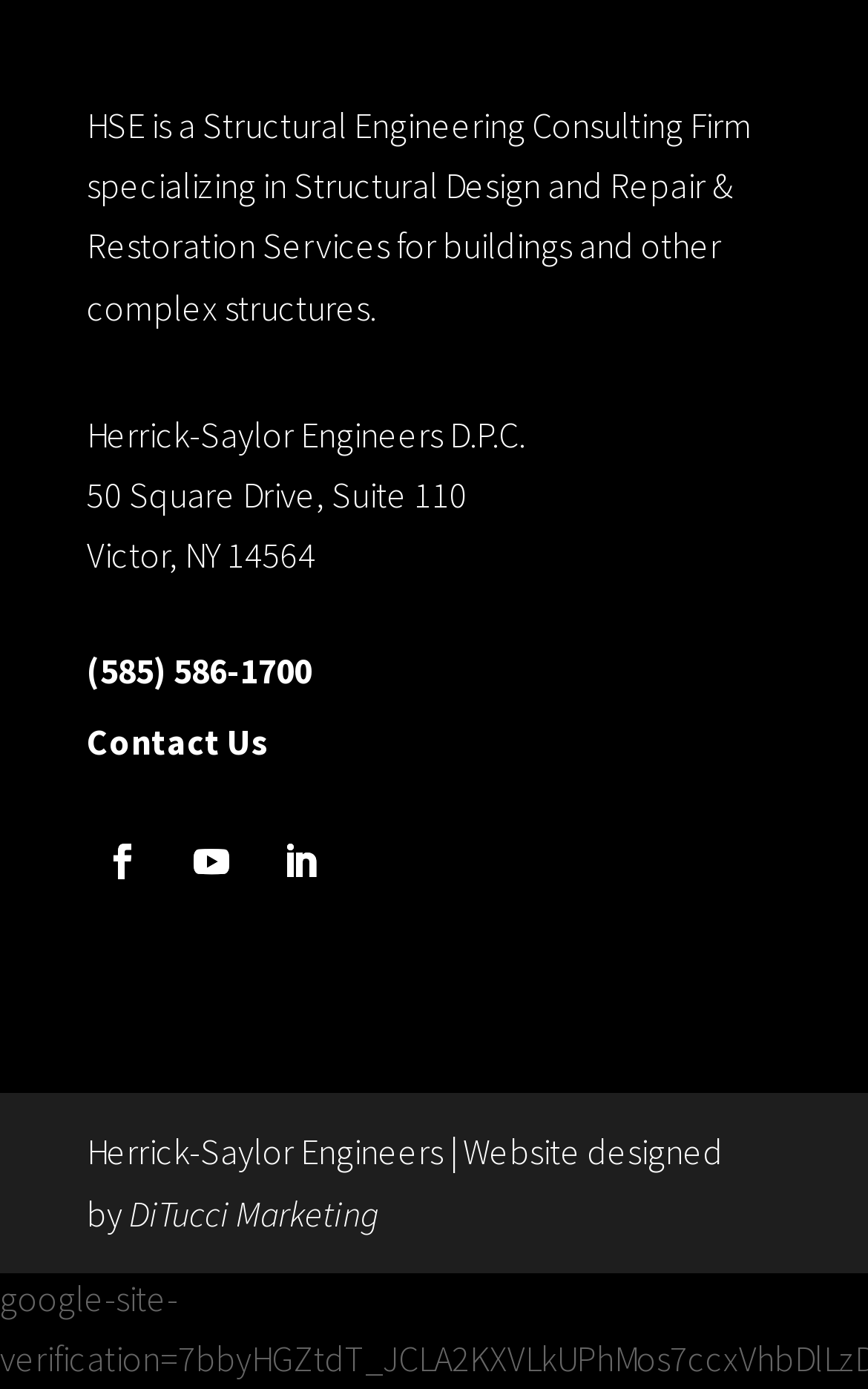What is the phone number?
Answer briefly with a single word or phrase based on the image.

(585) 586-1700